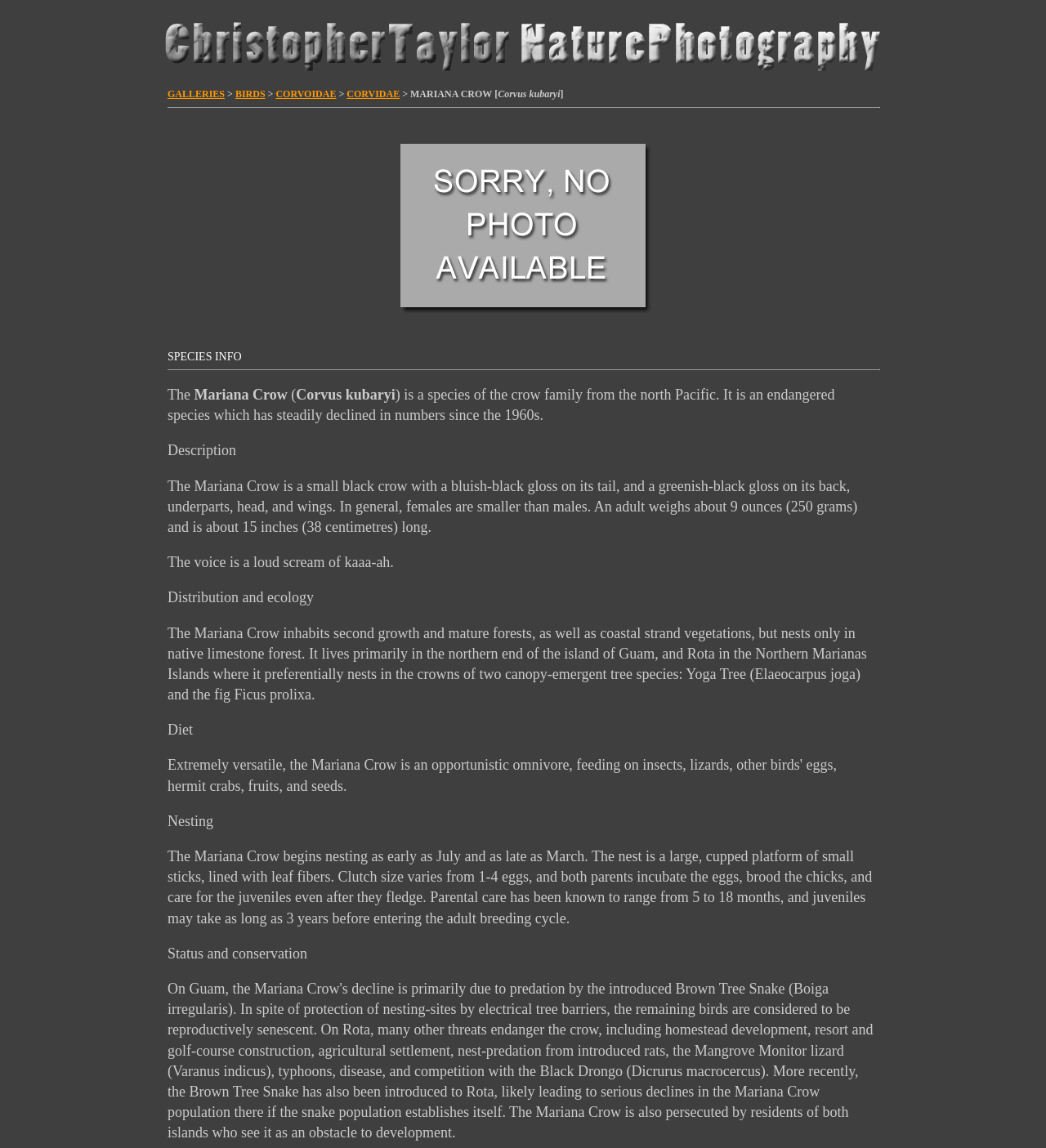Give a succinct answer to this question in a single word or phrase: 
What is the habitat of the Mariana Crow?

Forests and coastal strand vegetations